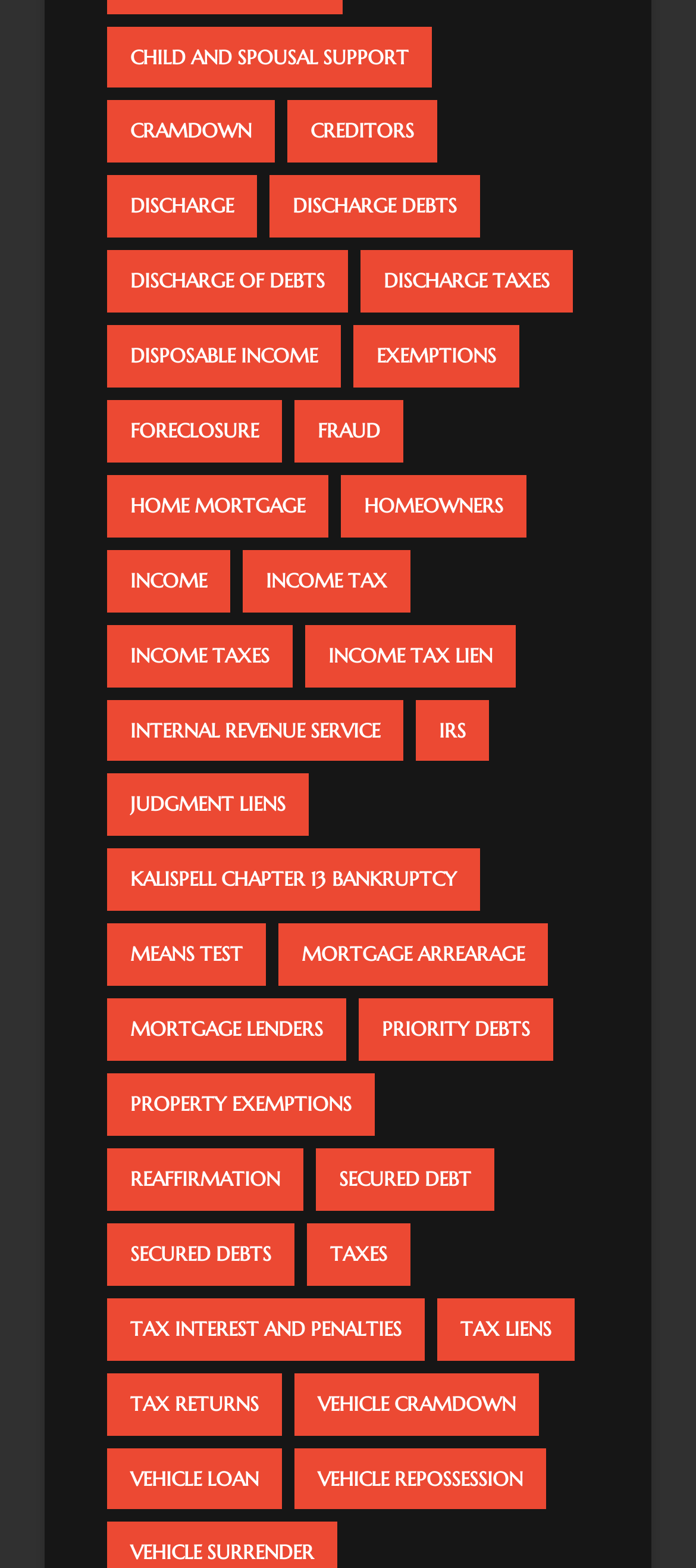Find the bounding box coordinates for the area that must be clicked to perform this action: "Click on 'INTERNAL REVENUE SERVICE'".

[0.154, 0.446, 0.579, 0.486]